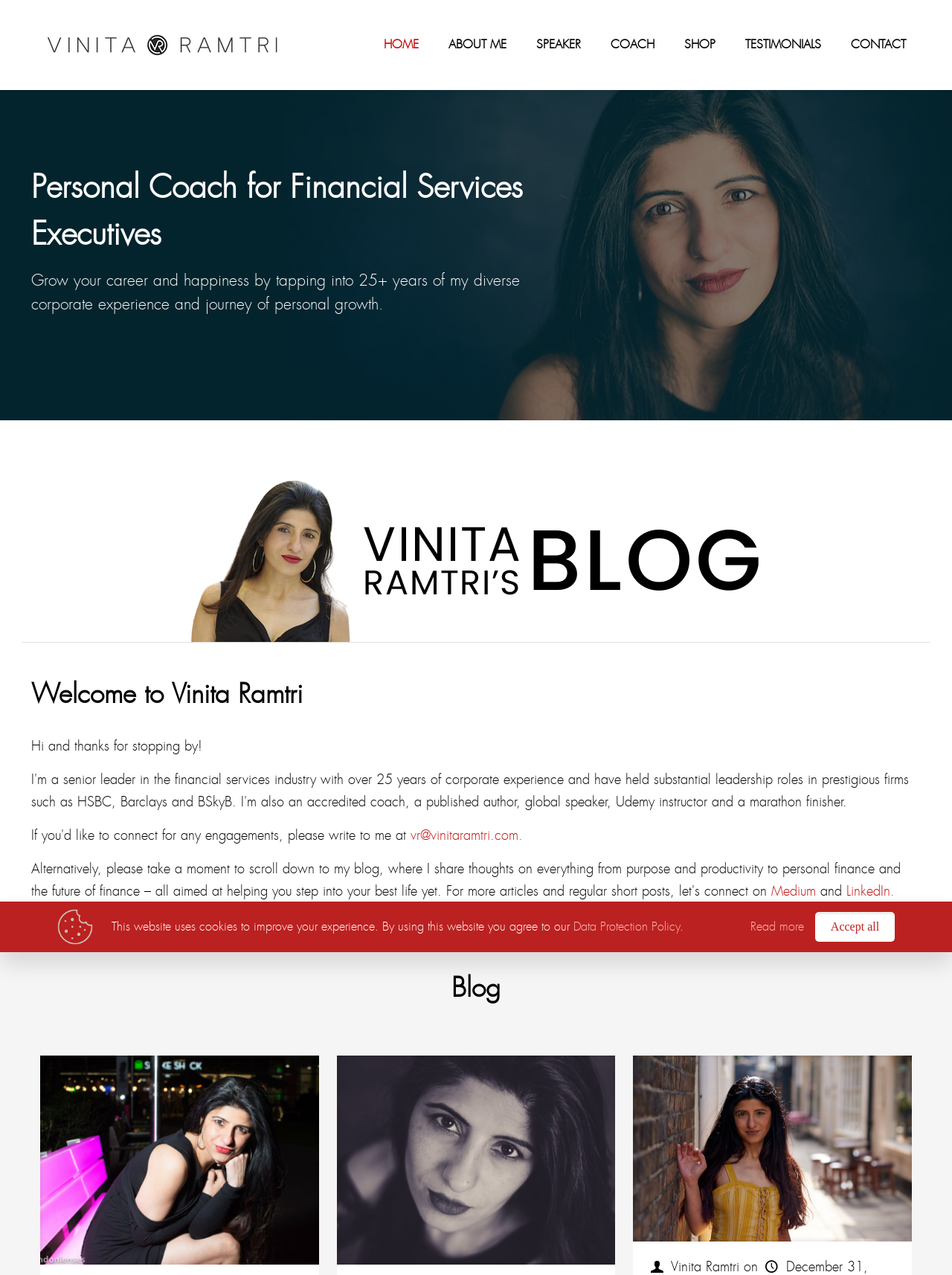Please provide a comprehensive response to the question based on the details in the image: What is the topic of the blog?

Although the specific topic of the blog is not explicitly mentioned, based on the heading 'Personal Coach for Financial Services Executives' and the description, it can be inferred that the blog is related to financial services.